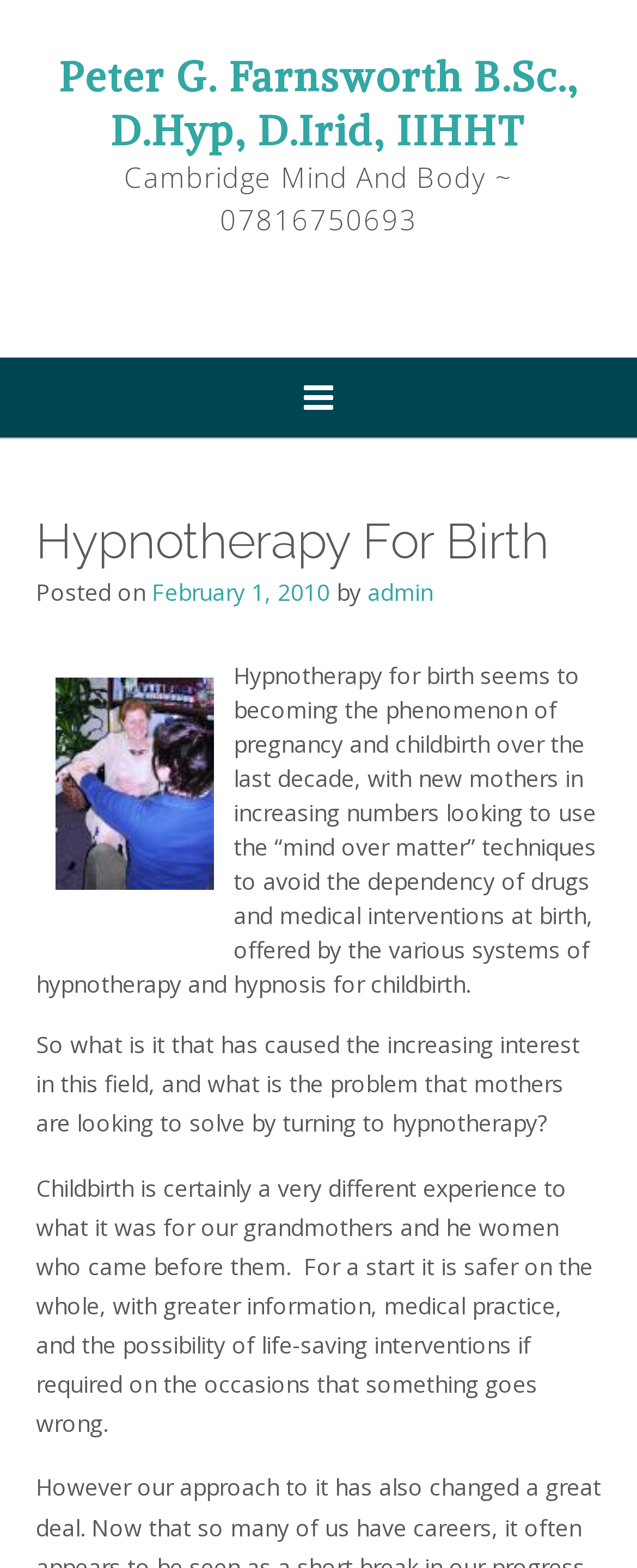Provide the bounding box for the UI element matching this description: "admin".

[0.577, 0.367, 0.679, 0.387]